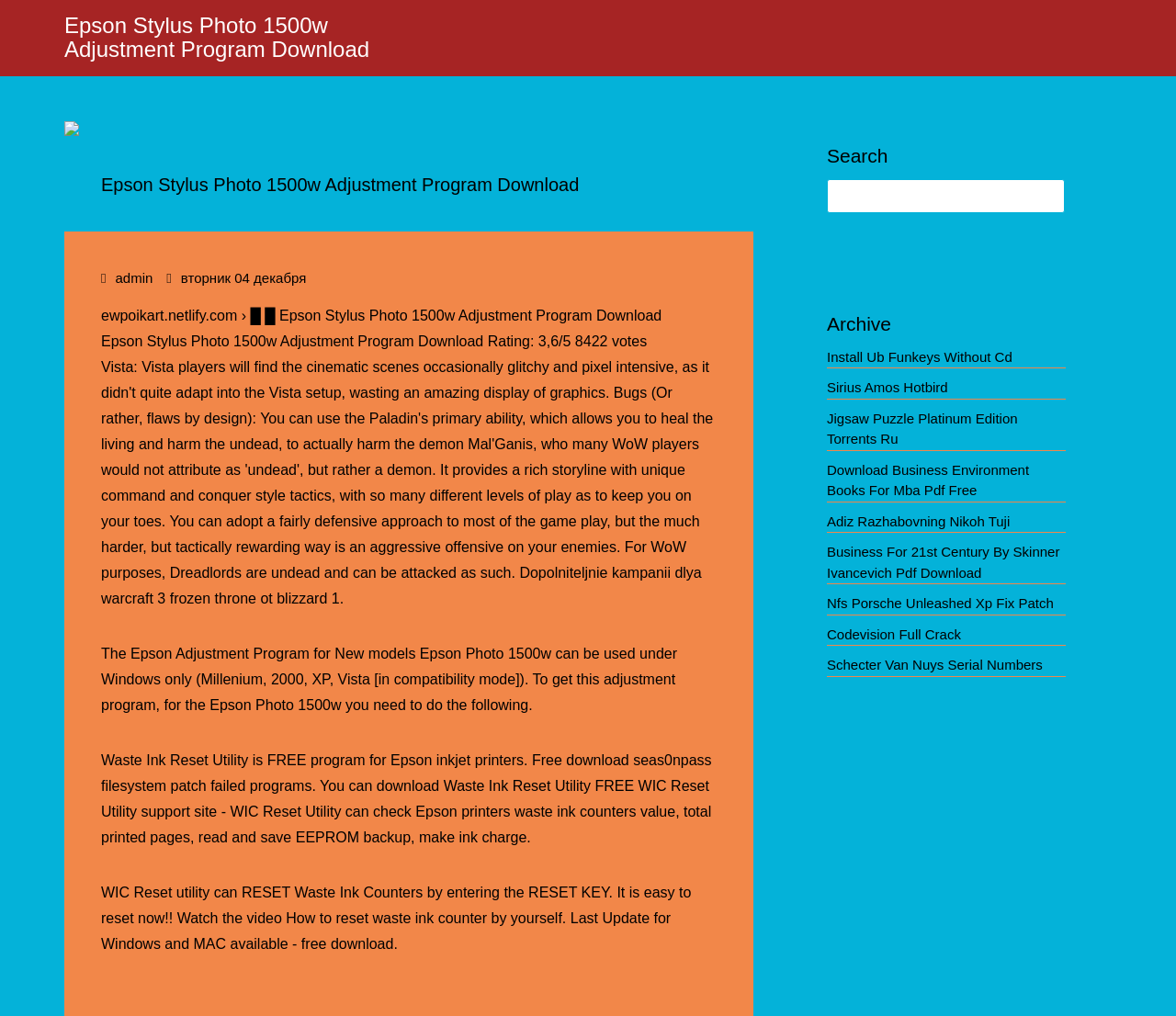Create a detailed narrative of the webpage’s visual and textual elements.

The webpage is about the Epson Stylus Photo 1500w Adjustment Program Download. At the top, there is a heading with the same title, accompanied by a link and an image. Below this, there are two more links, one labeled "admin" and another with a date "вторник 04 декабря". 

To the right of these links, there is a section with a heading "Epson Stylus Photo 1500w Adjustment Program Download" and a rating system with 3.6/5 stars and 8422 votes. Below this, there are several links to other downloads, including "Dopolniteljnie kampanii dlya warcraft 3 frozen throne ot blizzard 1" and "Free download seas0npass filesystem patch failed programs".

The main content of the page is a paragraph explaining the Epson Adjustment Program, which can be used under Windows only, and provides instructions on how to get the program. Below this, there are several paragraphs of text describing the Waste Ink Reset Utility, a free program for Epson inkjet printers, and its features.

On the right side of the page, there is a complementary section with a search bar and a heading "Search". Below this, there is an "Archive" section with multiple links to various downloads, including "Install Ub Funkeys Without Cd", "Sirius Amos Hotbird", and others.